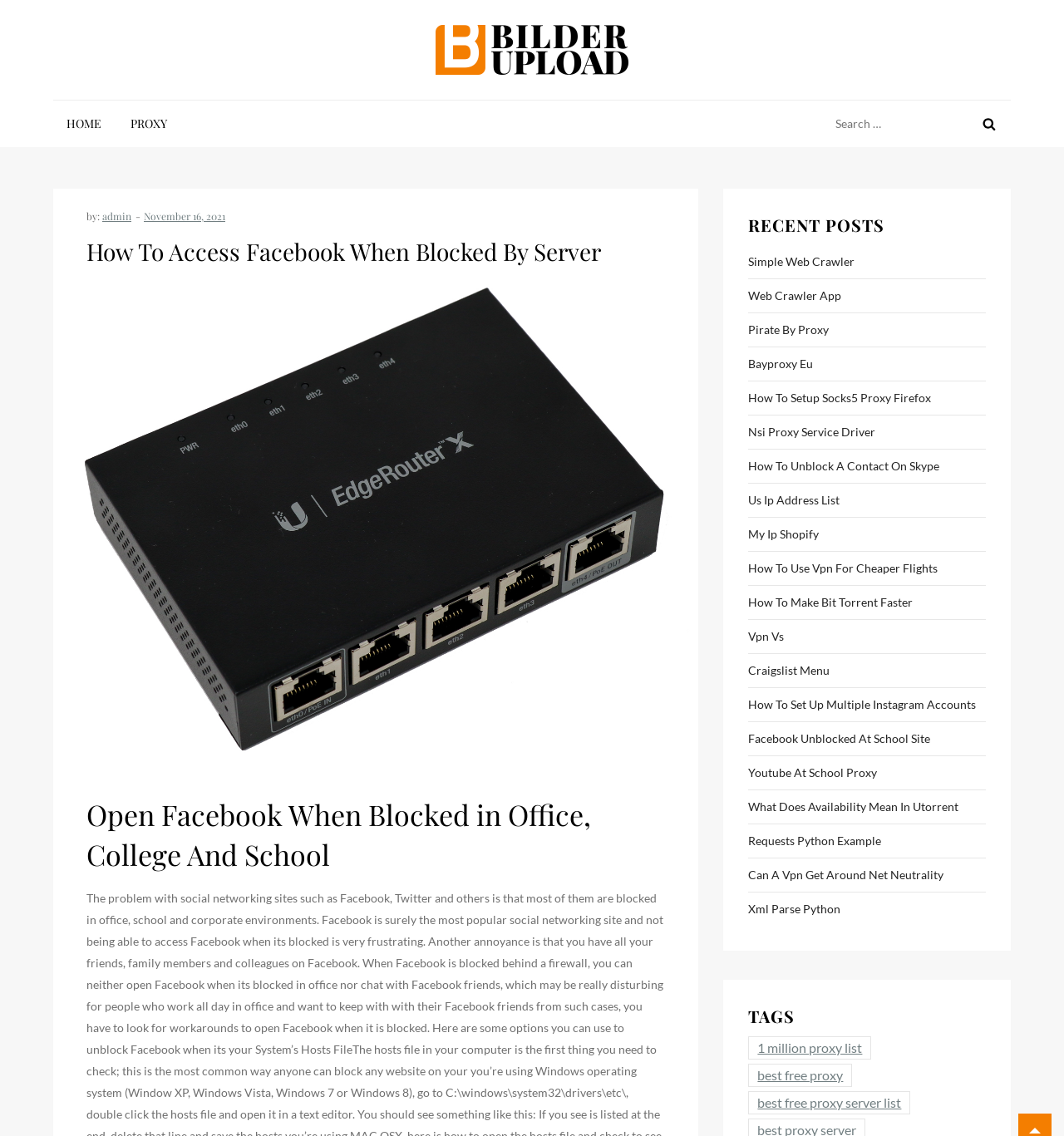Respond to the question with just a single word or phrase: 
What is the text of the second link in the navigation menu?

PROXY